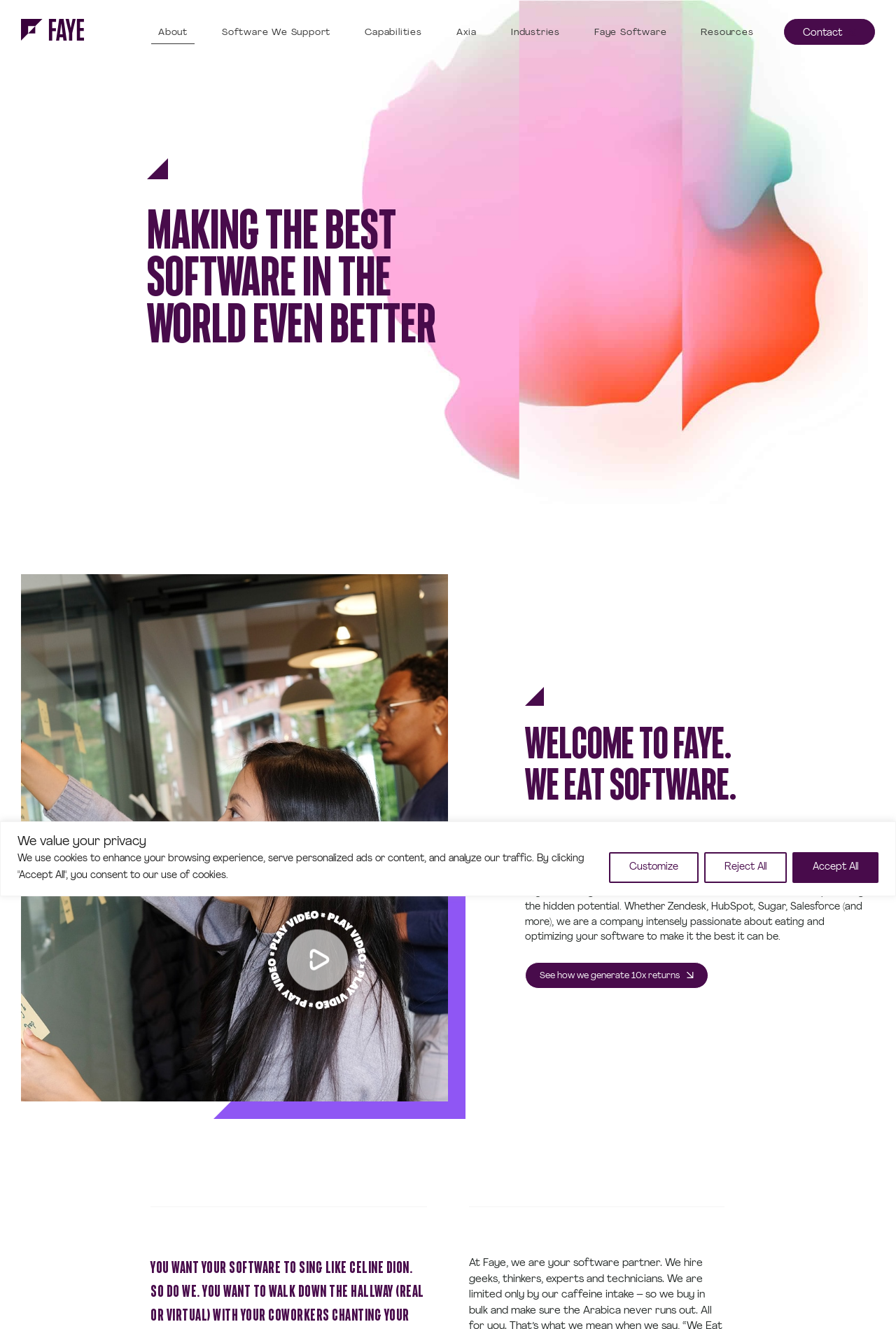Please specify the bounding box coordinates of the region to click in order to perform the following instruction: "Learn how to generate 10x returns".

[0.586, 0.724, 0.791, 0.744]